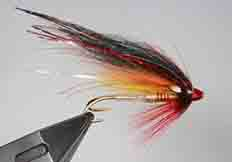Analyze the image and answer the question with as much detail as possible: 
What is the primary purpose of the fly's design?

The caption explains that the design of the fly is intended to mimic the natural prey of the target fish, which suggests that the primary purpose of the design is to create a lure that resembles the fish's natural food source.